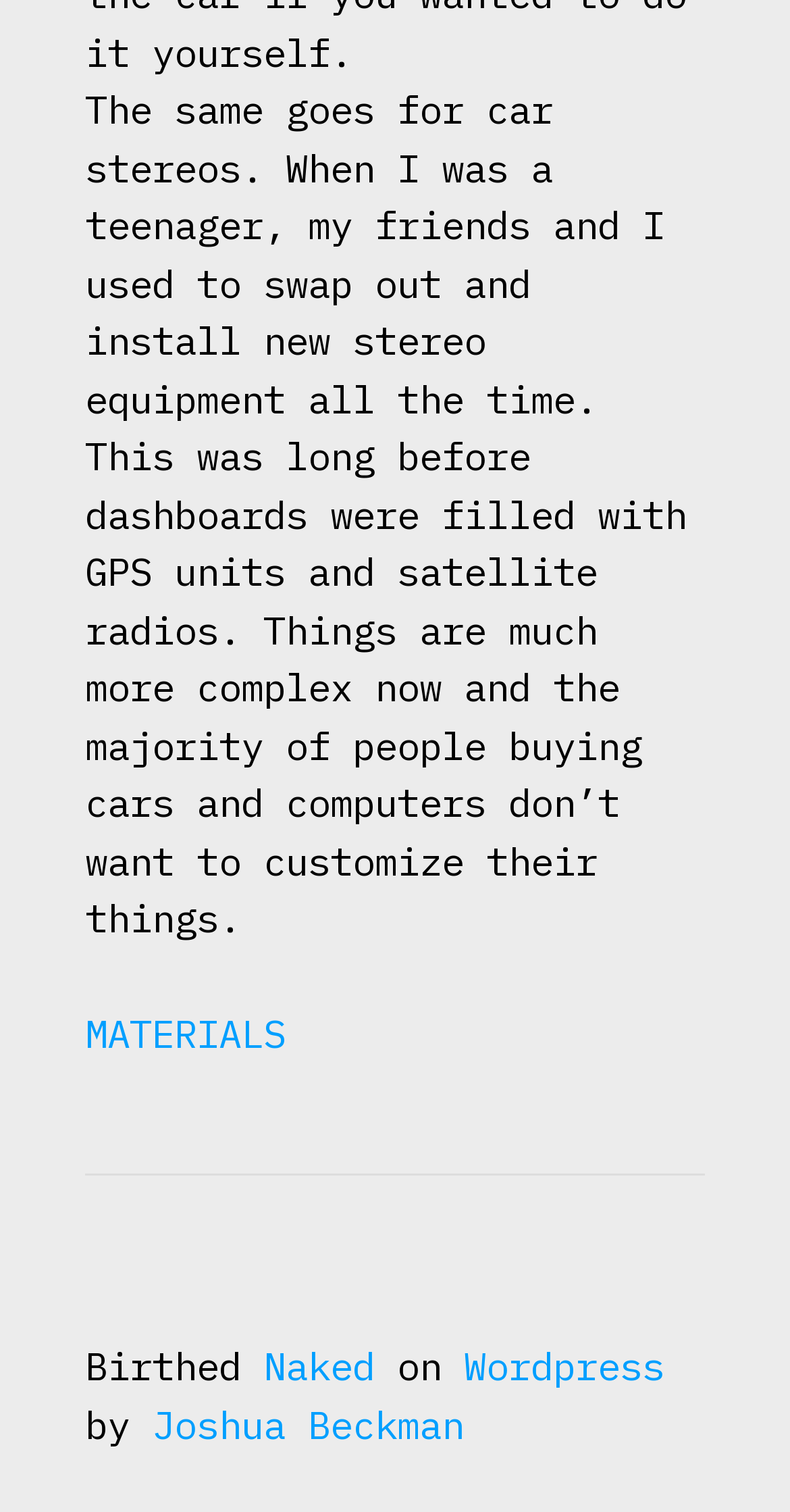What is the name of the platform mentioned?
Please give a detailed answer to the question using the information shown in the image.

The link 'Wordpress' is present in the footer section of the webpage, indicating that the platform mentioned is Wordpress.